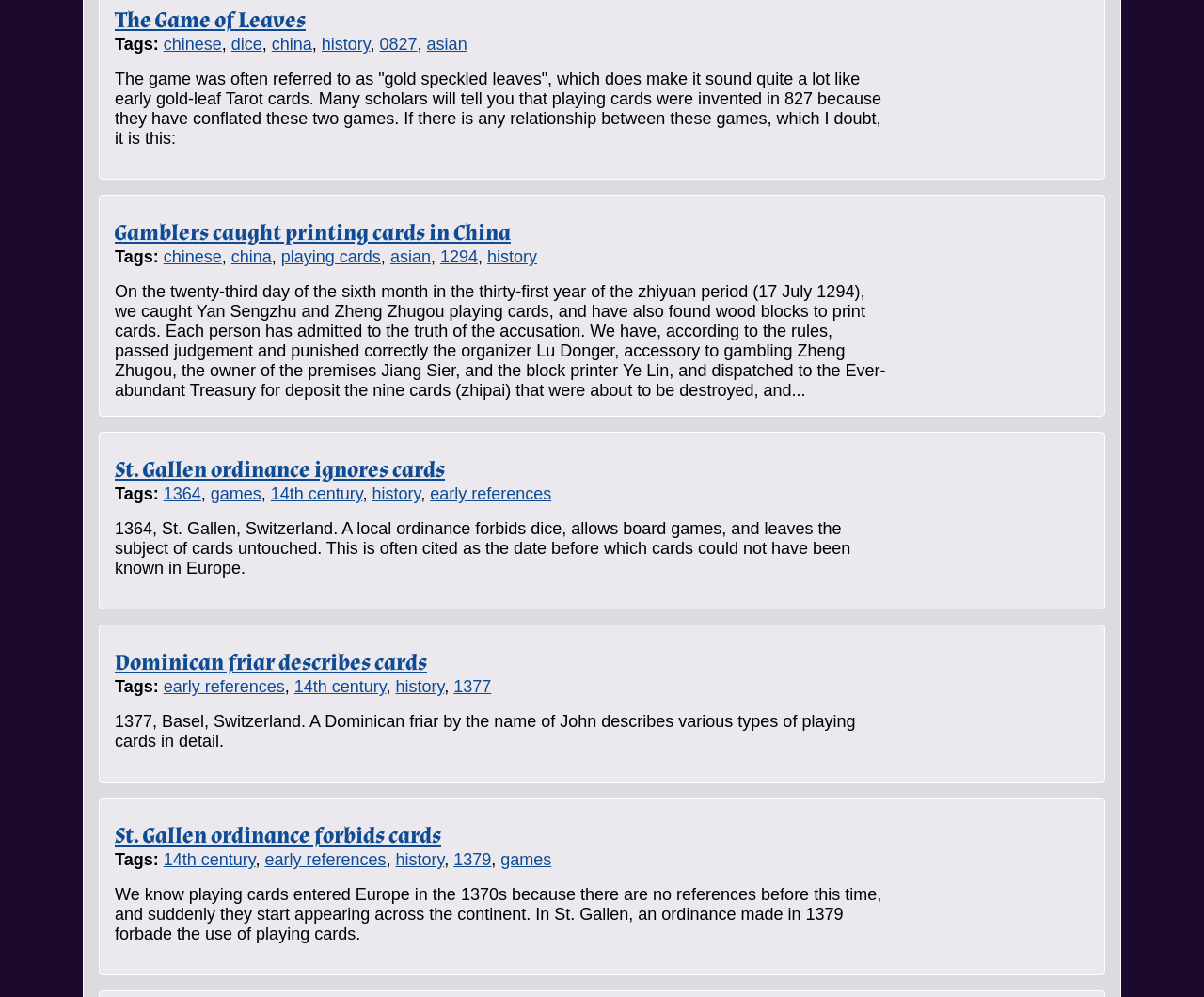Locate the bounding box coordinates of the element I should click to achieve the following instruction: "Read the article 'Gamblers caught printing cards in China'".

[0.082, 0.196, 0.918, 0.418]